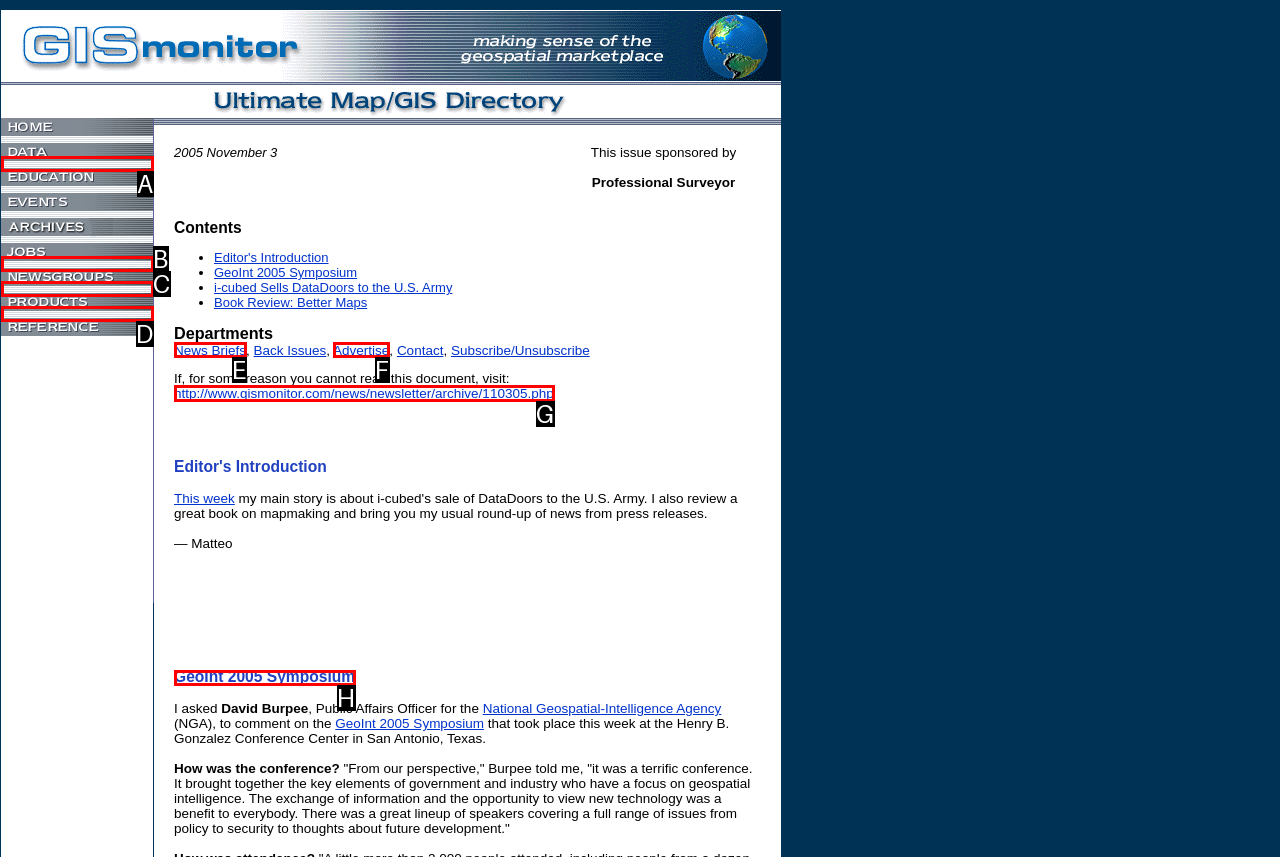Identify the letter of the UI element needed to carry out the task: Visit http://www.gismonitor.com/news/newsletter/archive/110305.php
Reply with the letter of the chosen option.

G